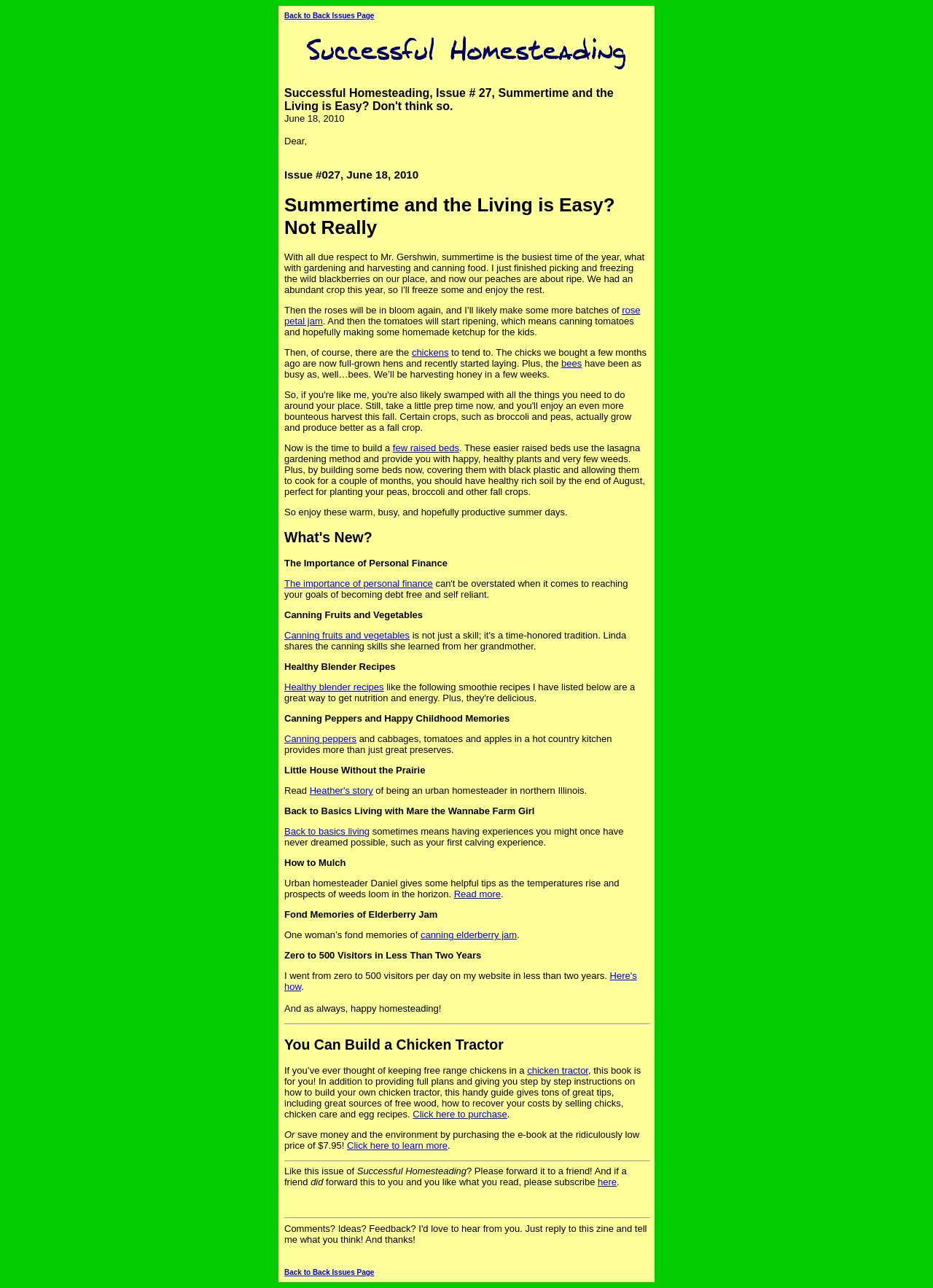Identify the coordinates of the bounding box for the element that must be clicked to accomplish the instruction: "Click on the link to purchase the e-book".

[0.442, 0.861, 0.543, 0.869]